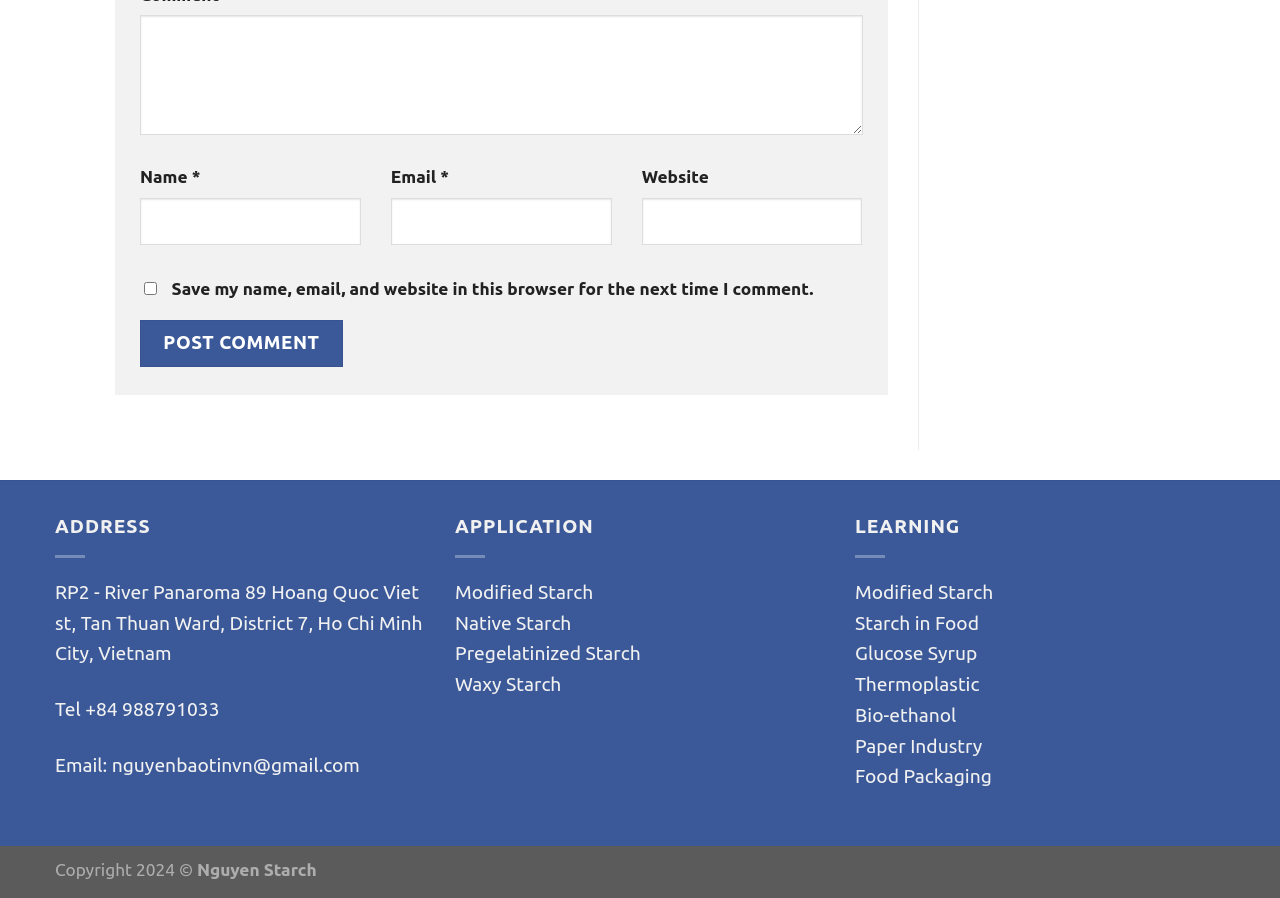Answer succinctly with a single word or phrase:
What is the copyright year?

2024